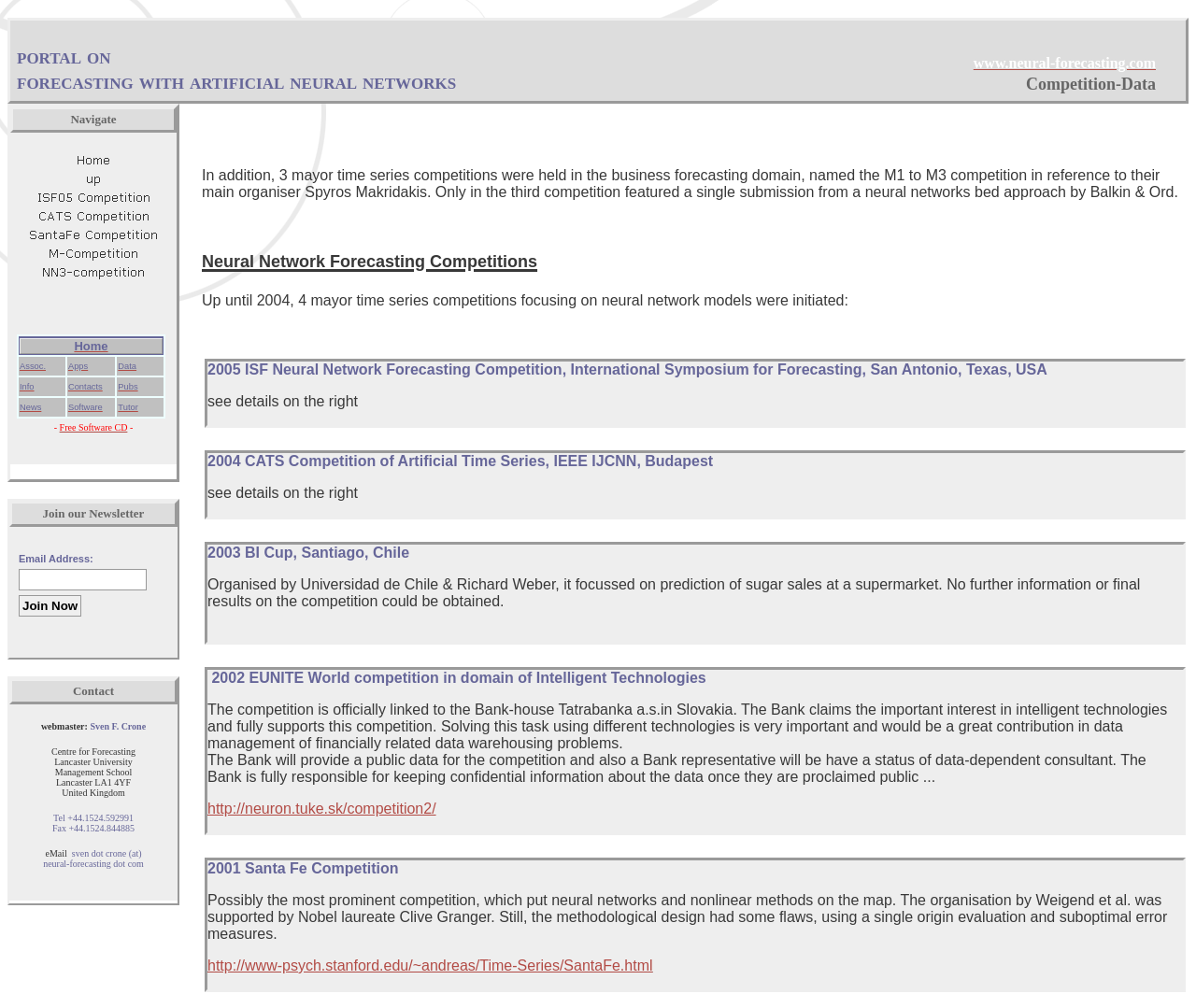Determine the bounding box for the UI element described here: "Back to top".

None